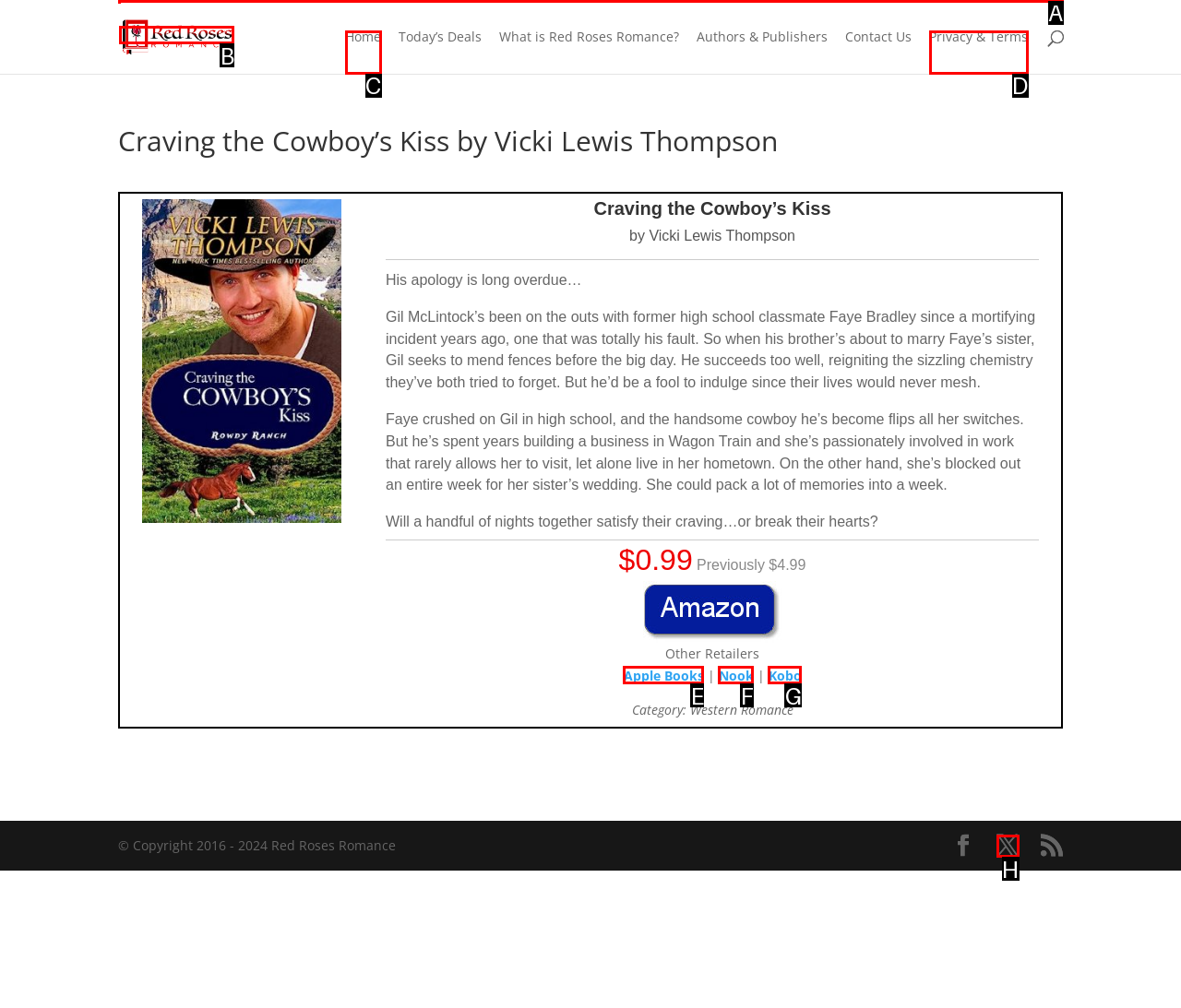Tell me which element should be clicked to achieve the following objective: Search for a book
Reply with the letter of the correct option from the displayed choices.

A